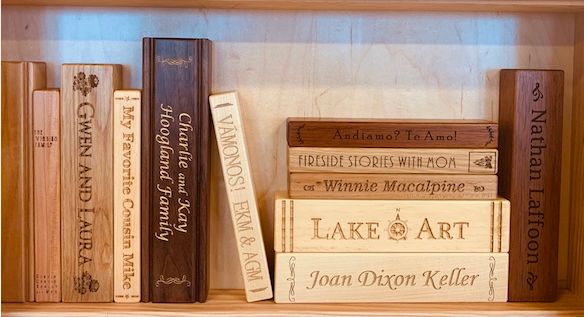Based on the image, please elaborate on the answer to the following question:
How many sizes do the wooden book spines come in?

According to the caption, the wooden book spines come in three sizes, and the price of each spine varies accordingly, with proceeds supporting the library's restoration efforts.